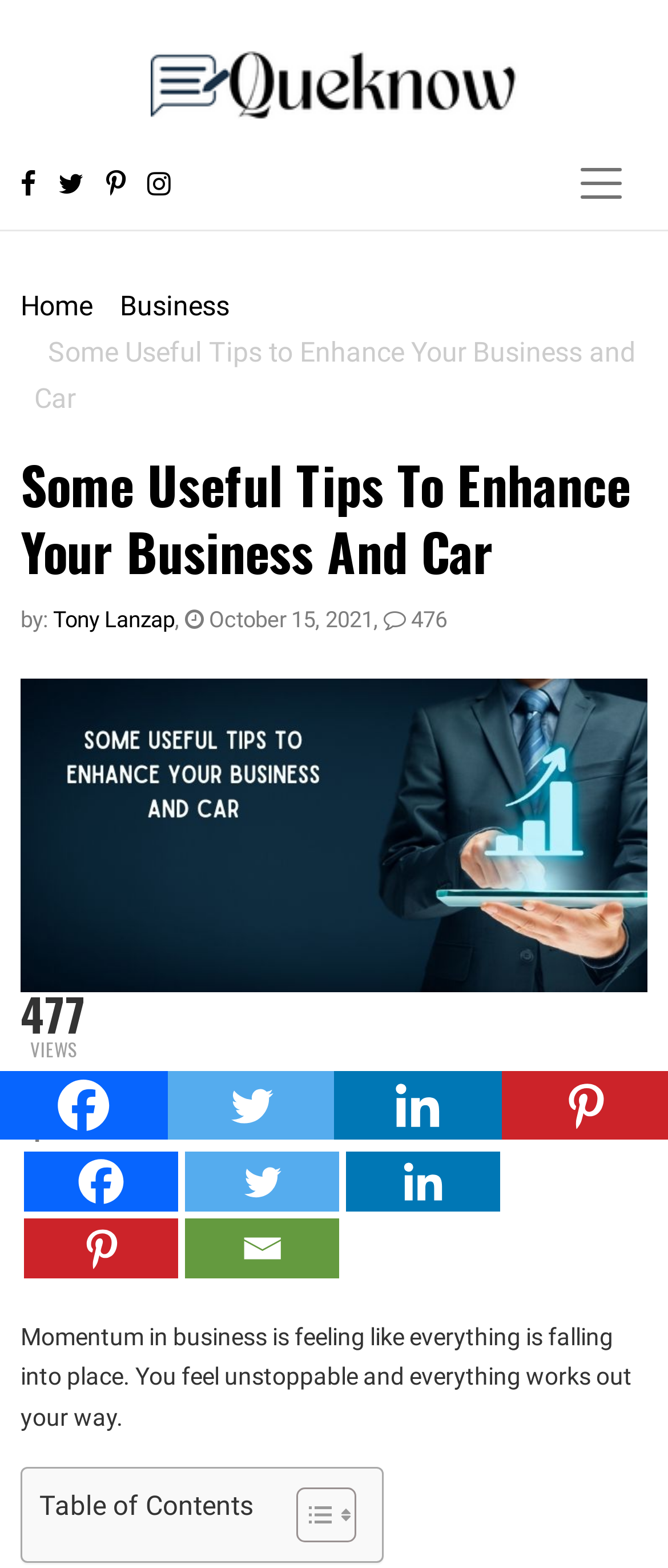Could you find the bounding box coordinates of the clickable area to complete this instruction: "Toggle navigation"?

[0.831, 0.096, 0.969, 0.138]